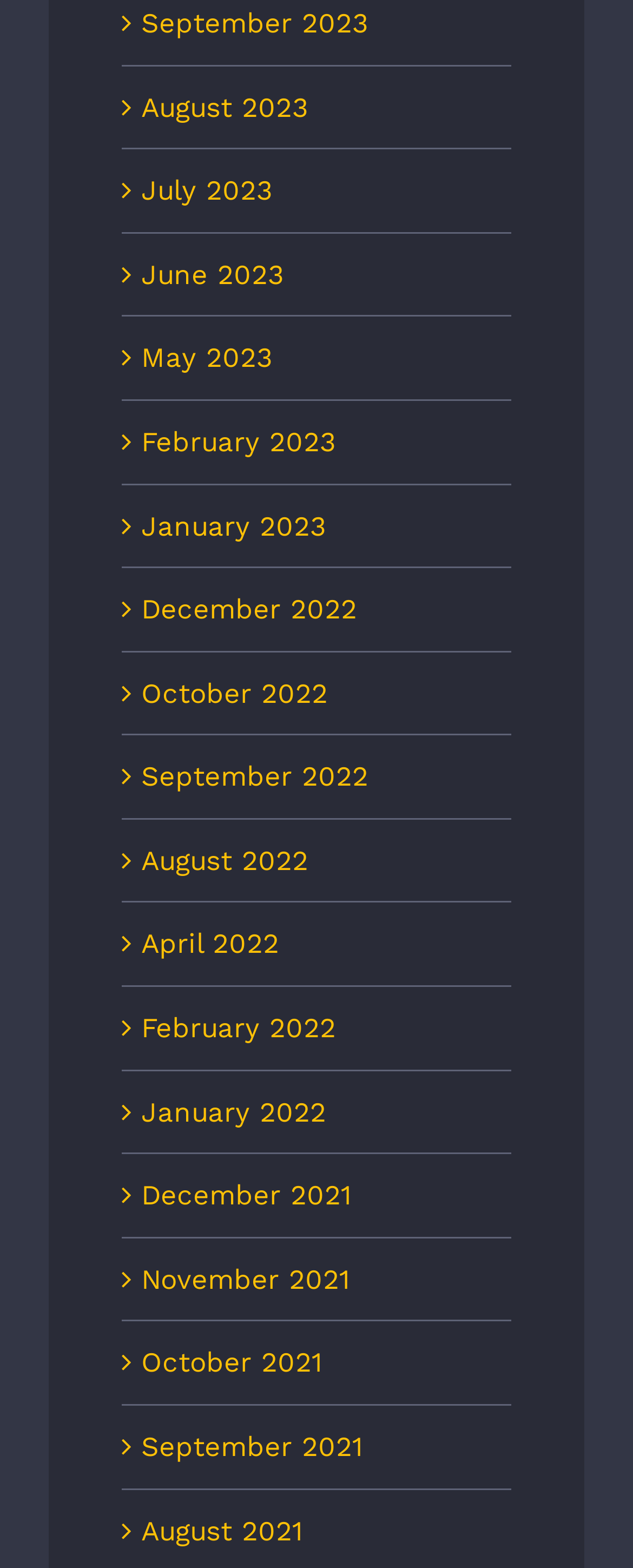Determine the bounding box coordinates of the section I need to click to execute the following instruction: "View September 2023". Provide the coordinates as four float numbers between 0 and 1, i.e., [left, top, right, bottom].

[0.223, 0.004, 0.582, 0.025]